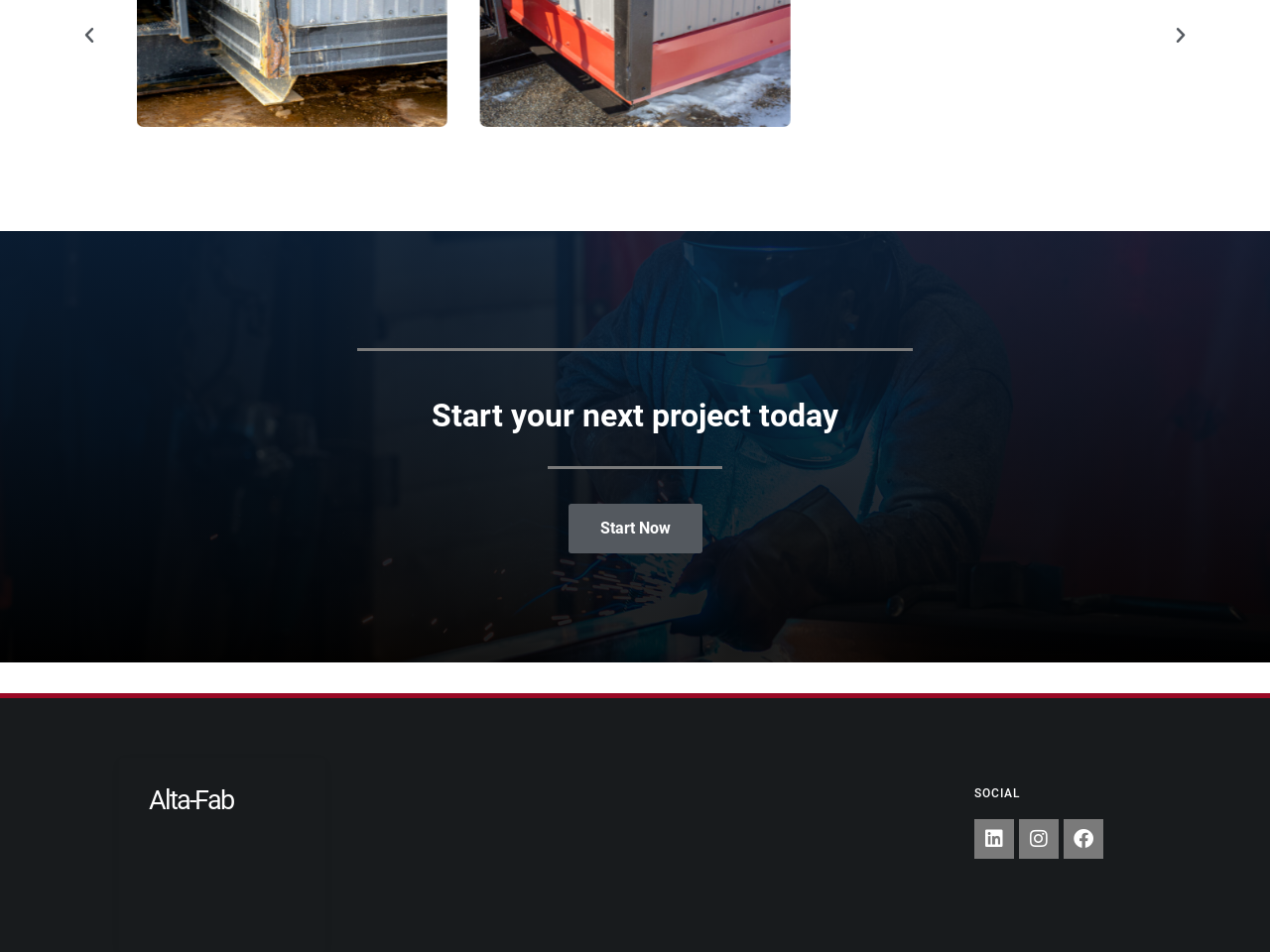Using the elements shown in the image, answer the question comprehensively: What is the company name?

The company name is found in the heading element with the text 'Alta-Fab' located at the bottom of the webpage.